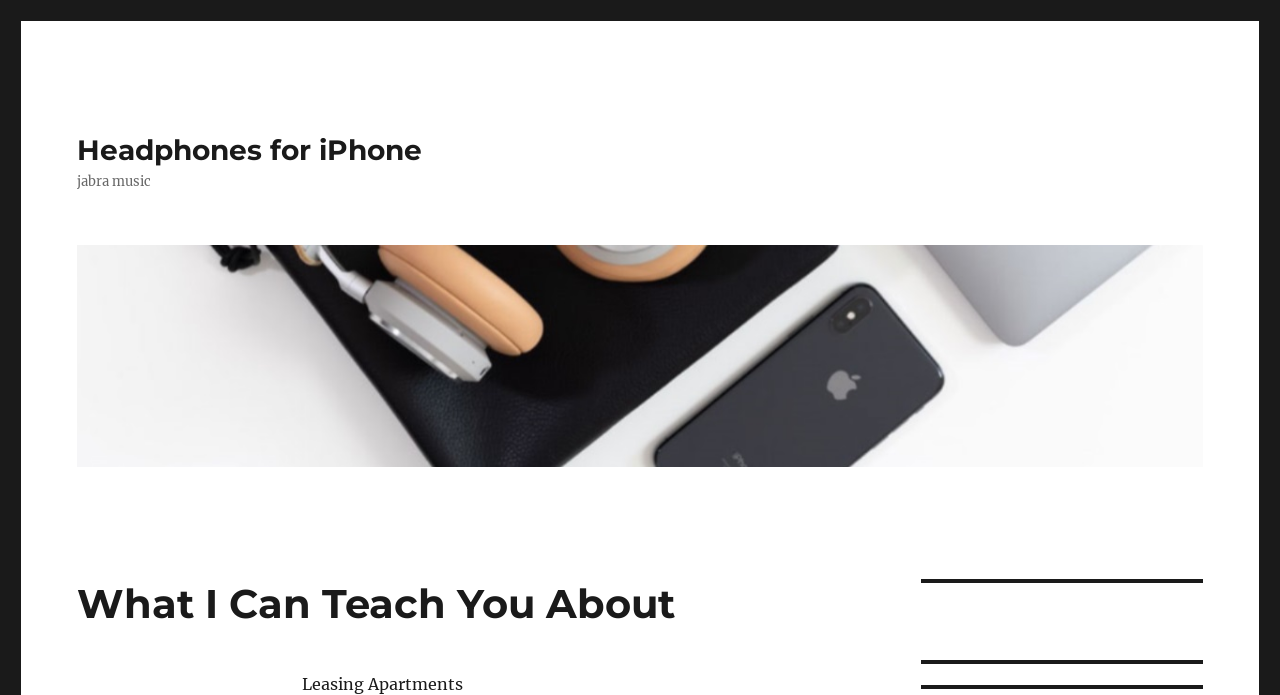Is there a mention of a brand on this webpage?
Please use the visual content to give a single word or phrase answer.

Yes